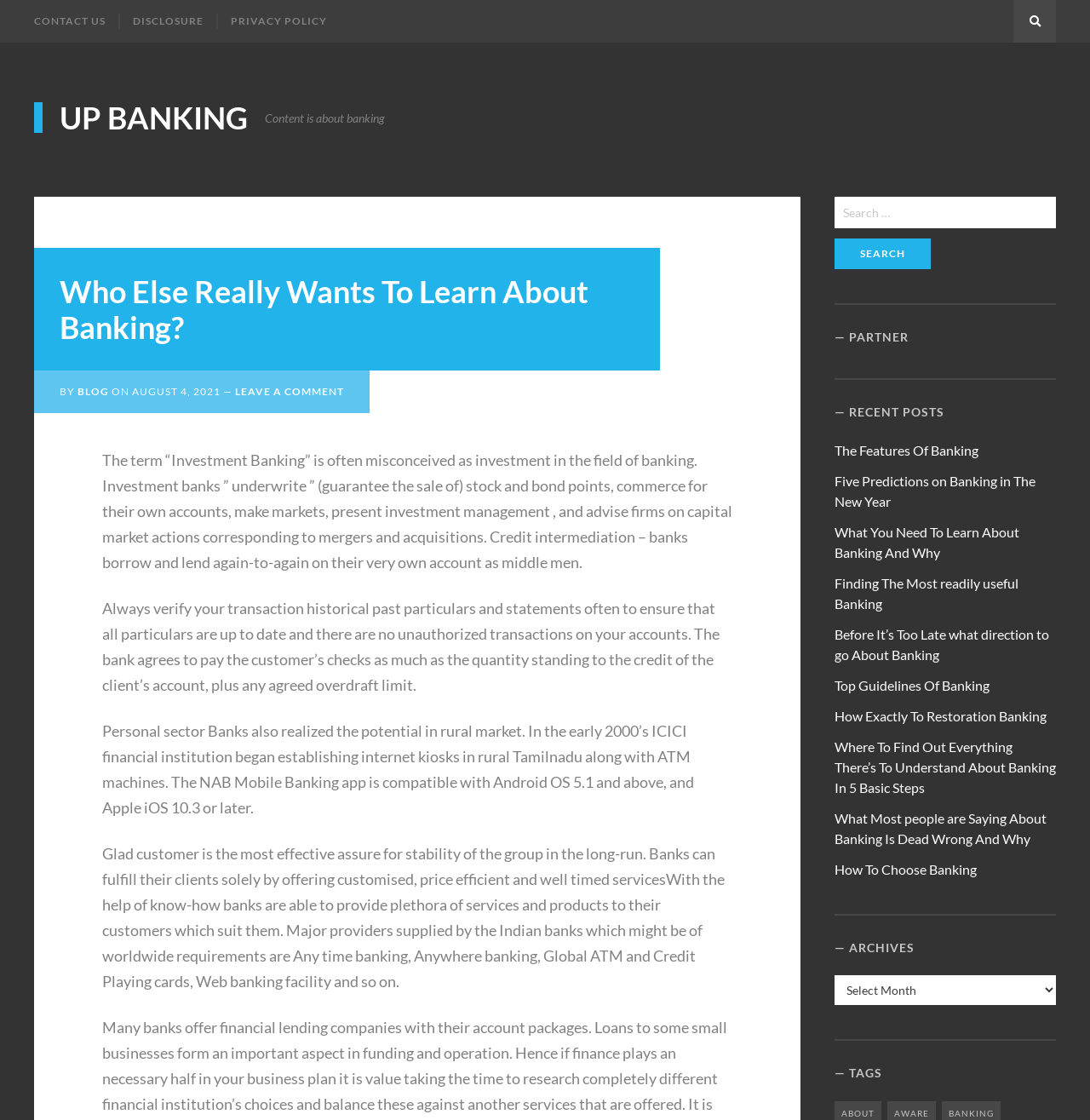Answer the question in a single word or phrase:
What type of content is listed under 'RECENT POSTS'?

Blog posts